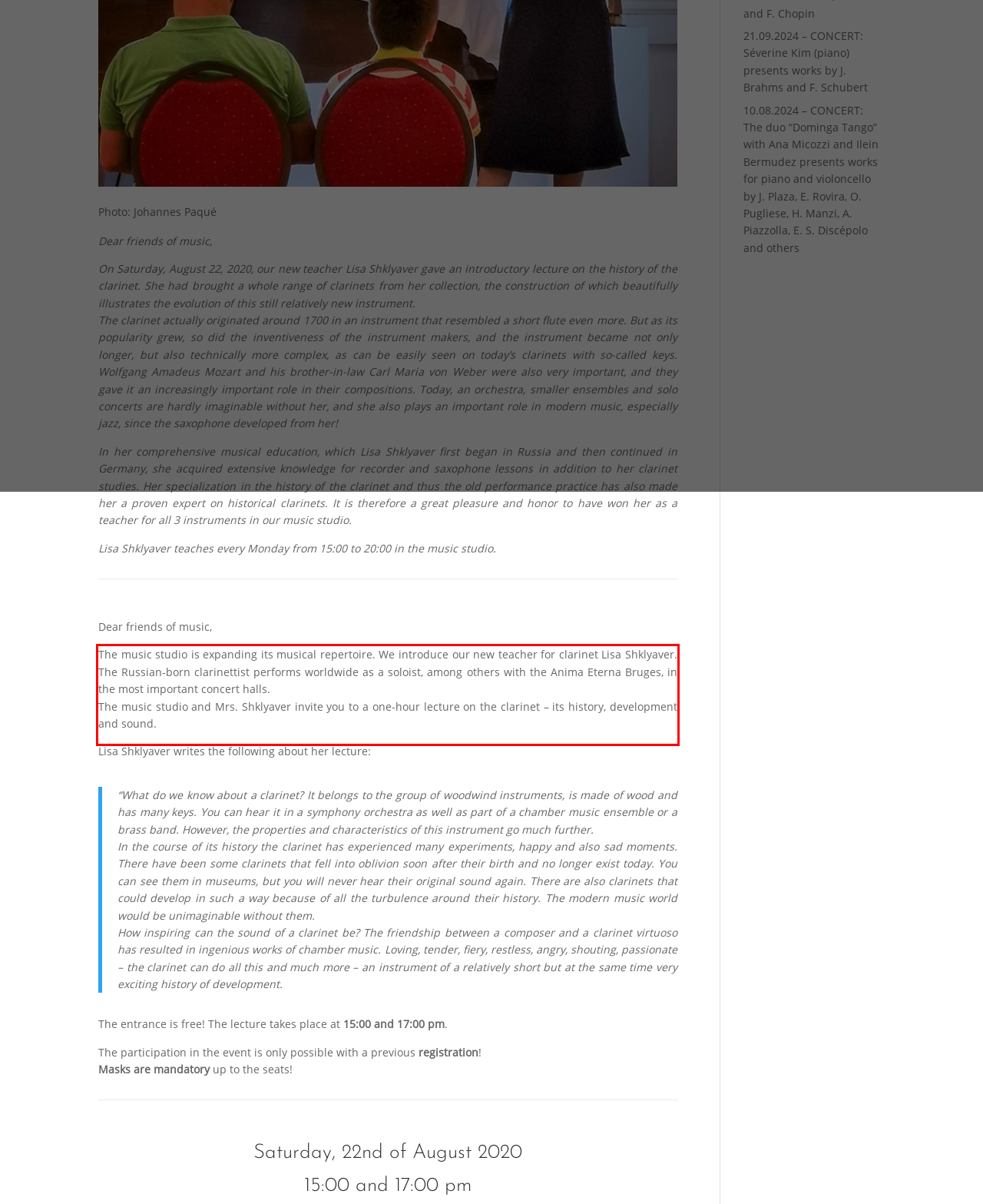Analyze the screenshot of a webpage where a red rectangle is bounding a UI element. Extract and generate the text content within this red bounding box.

The music studio is expanding its musical repertoire. We introduce our new teacher for clarinet Lisa Shklyaver. The Russian-born clarinettist performs worldwide as a soloist, among others with the Anima Eterna Bruges, in the most important concert halls. The music studio and Mrs. Shklyaver invite you to a one-hour lecture on the clarinet – its history, development and sound.